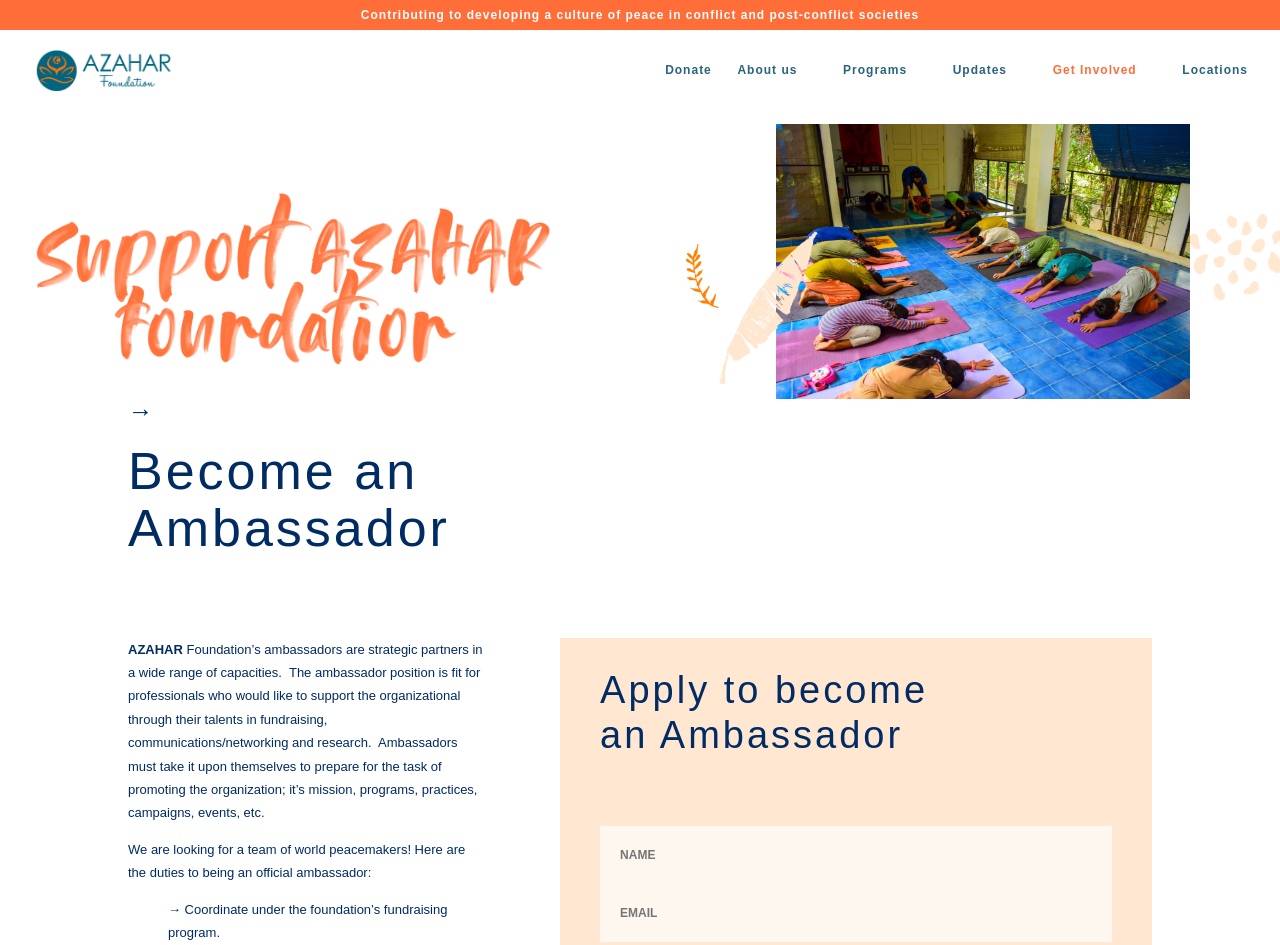Respond to the question below with a single word or phrase: What is required to apply to become an ambassador?

Name and Email